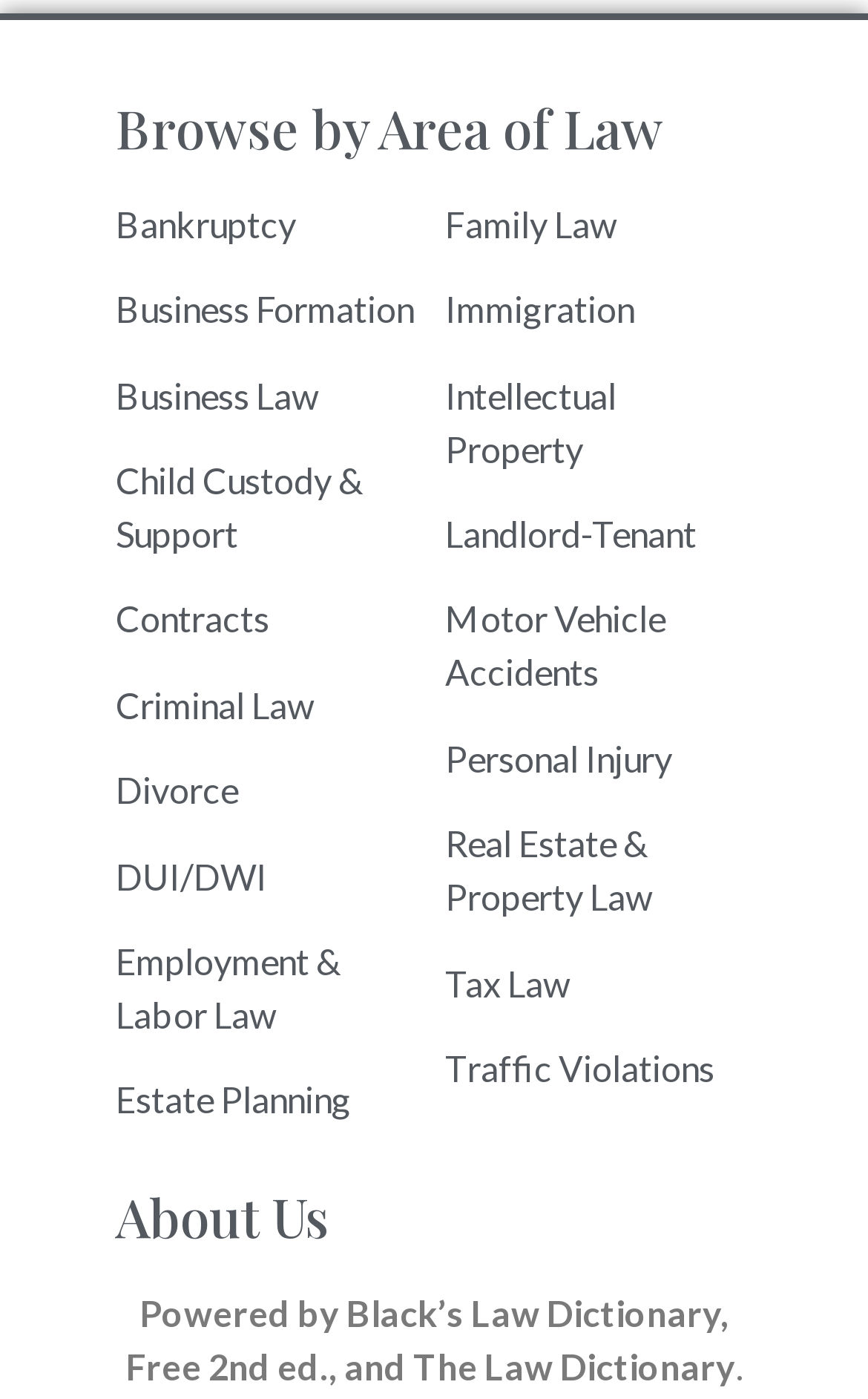Based on the image, provide a detailed response to the question:
What is the source of the law dictionary?

The source of the law dictionary is Black's Law Dictionary, Free 2nd ed., and The Law Dictionary, as stated in the StaticText element at the bottom of the webpage with a bounding box coordinate of [0.145, 0.922, 0.847, 0.991].